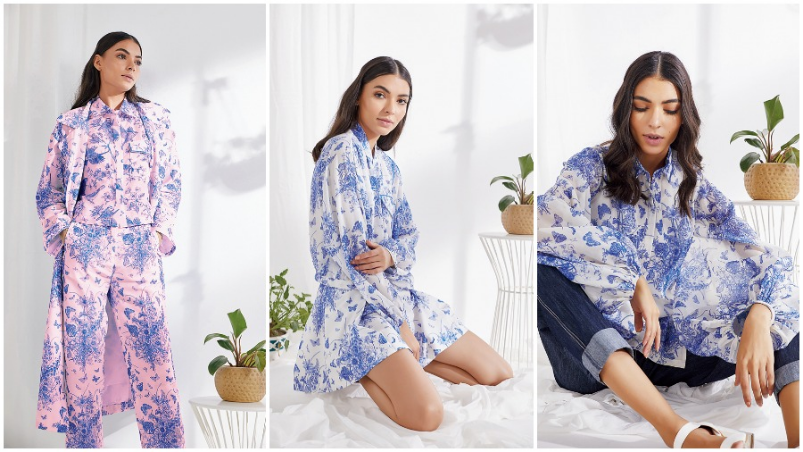Provide a rich and detailed narrative of the image.

The image showcases a series of stylish outfits modeled by a woman, highlighting different types of clothing that embody contemporary fashion trends. The first look features a striking ensemble in a soft pink hue adorned with floral patterns, exuding a chic and elegant vibe. The second outfit showcases a light blue print, emphasizing a laid-back yet sophisticated appearance as she sits gracefully. The third outfit continues the floral theme, blending casual elegance with a modern touch, as she poses confidently. Complementing the outfits are subtle indoor elements like potted plants, set against a bright, airy backdrop that enhances the overall aesthetic of beauty and lifestyle. This image serves as an appealing representation of various fashionable trends suitable for diverse occasions.